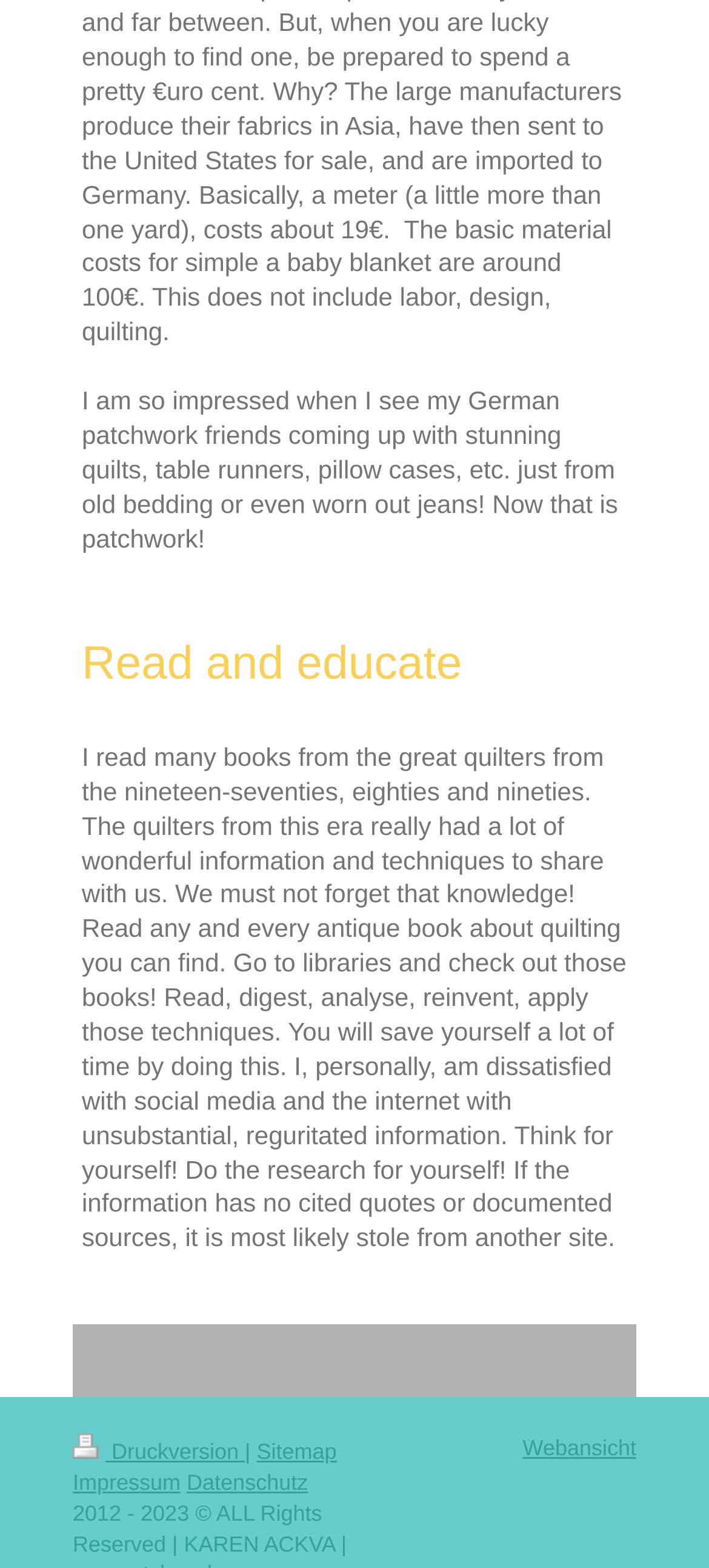Give a short answer using one word or phrase for the question:
What is the author's opinion on social media?

Negative